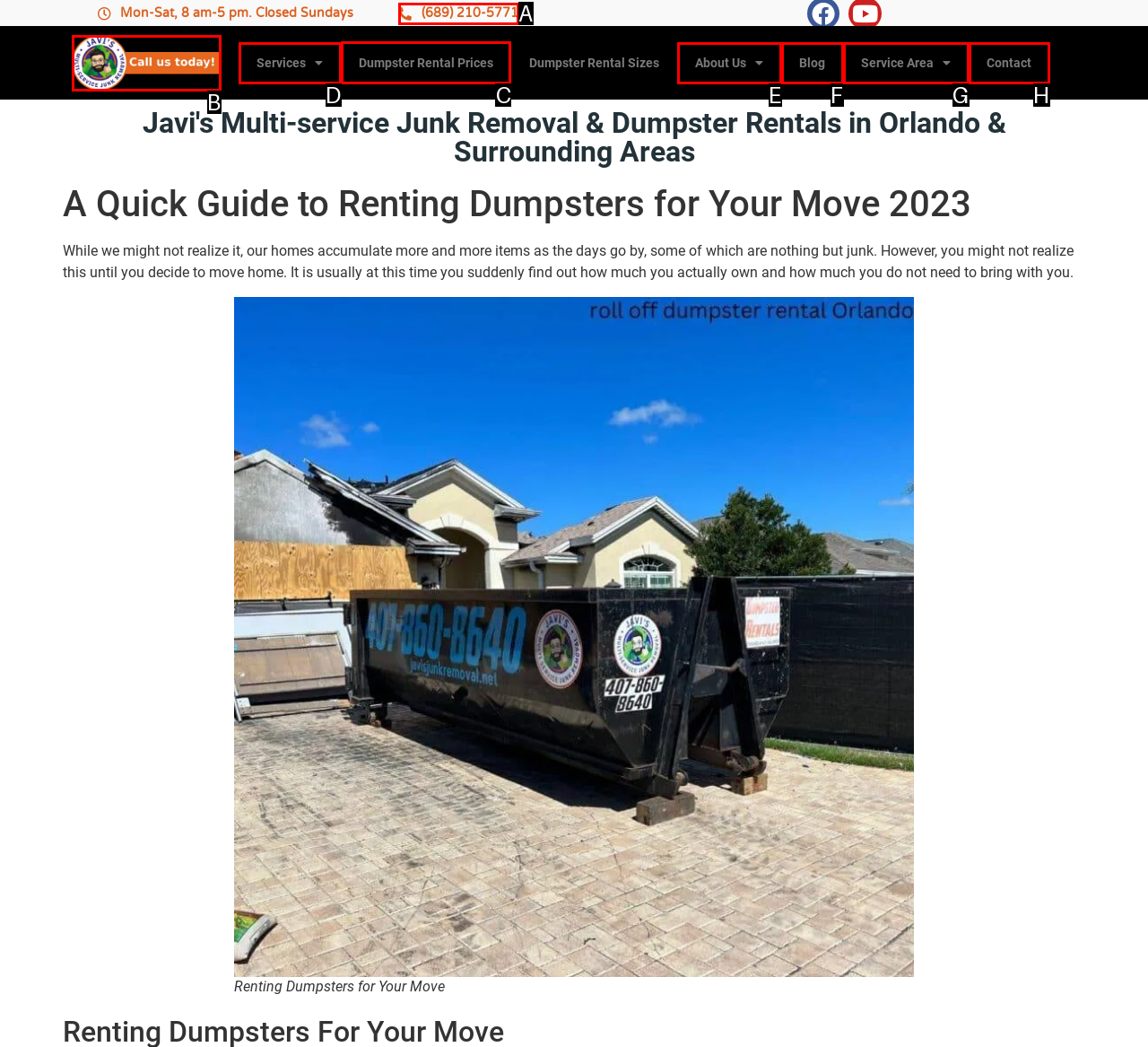Select the UI element that should be clicked to execute the following task: Learn about dumpster rental prices
Provide the letter of the correct choice from the given options.

C